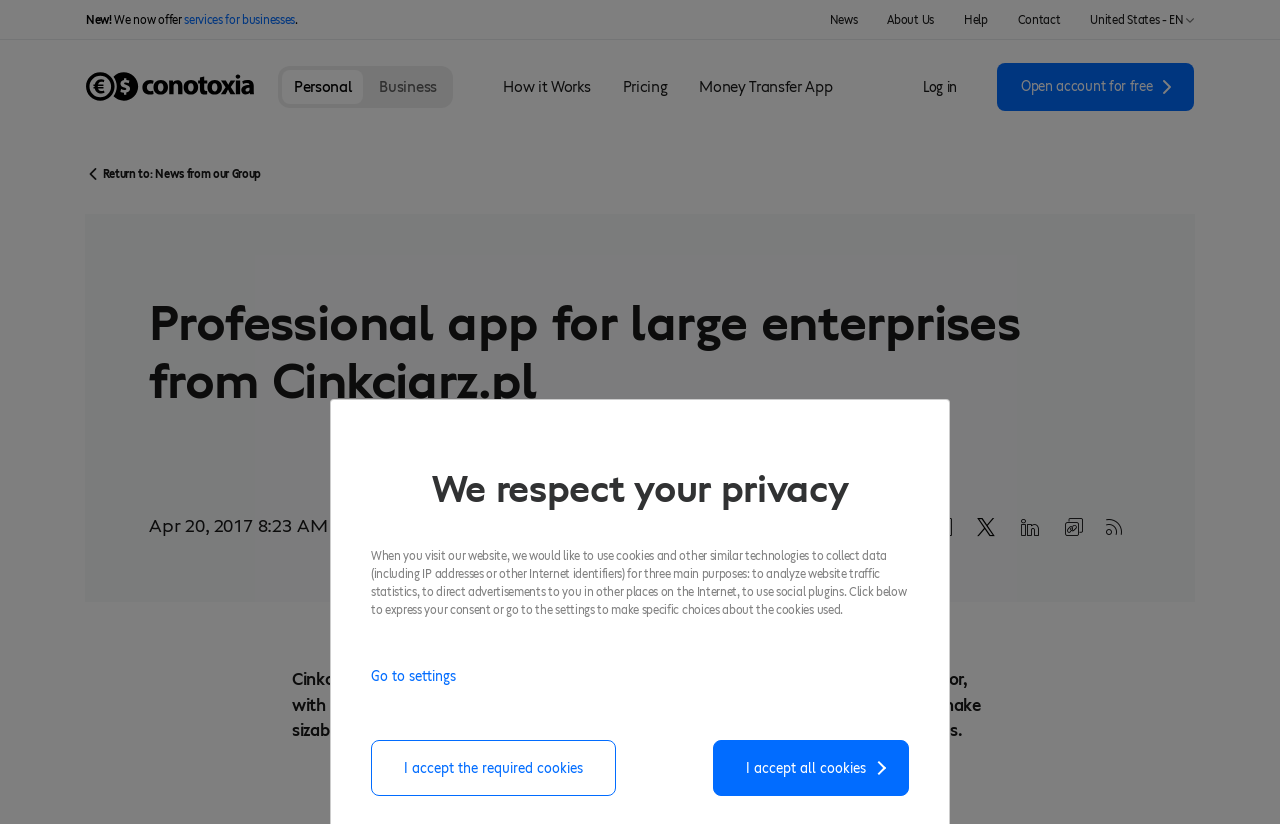Locate the bounding box coordinates of the element you need to click to accomplish the task described by this instruction: "Click on 'News'".

[0.648, 0.015, 0.67, 0.033]